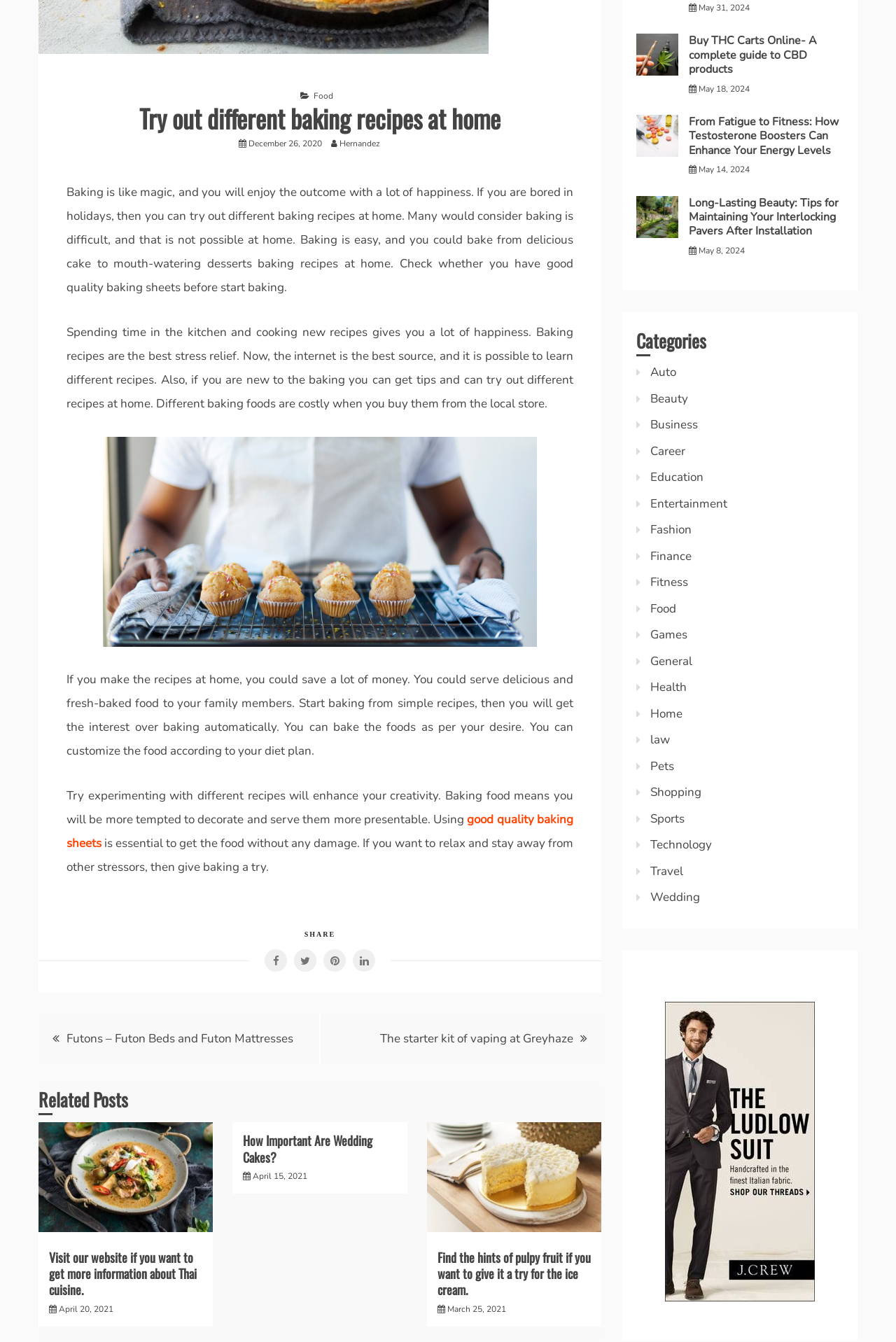Locate the bounding box of the user interface element based on this description: "alt="Testogen reviews on NDTV"".

[0.71, 0.108, 0.769, 0.12]